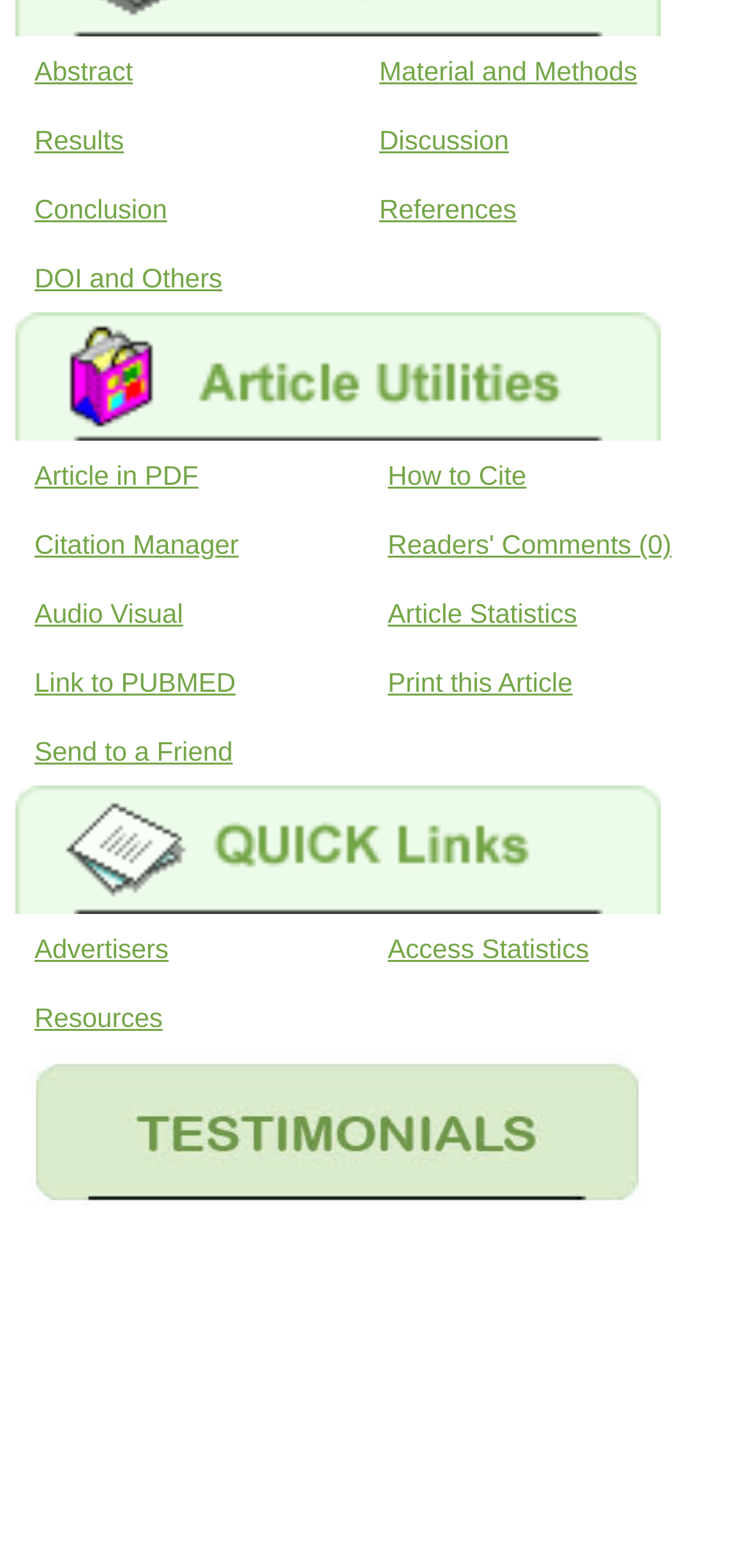Please provide the bounding box coordinates in the format (top-left x, top-left y, bottom-right x, bottom-right y). Remember, all values are floating point numbers between 0 and 1. What is the bounding box coordinate of the region described as: Audio Visual

[0.021, 0.369, 0.482, 0.413]